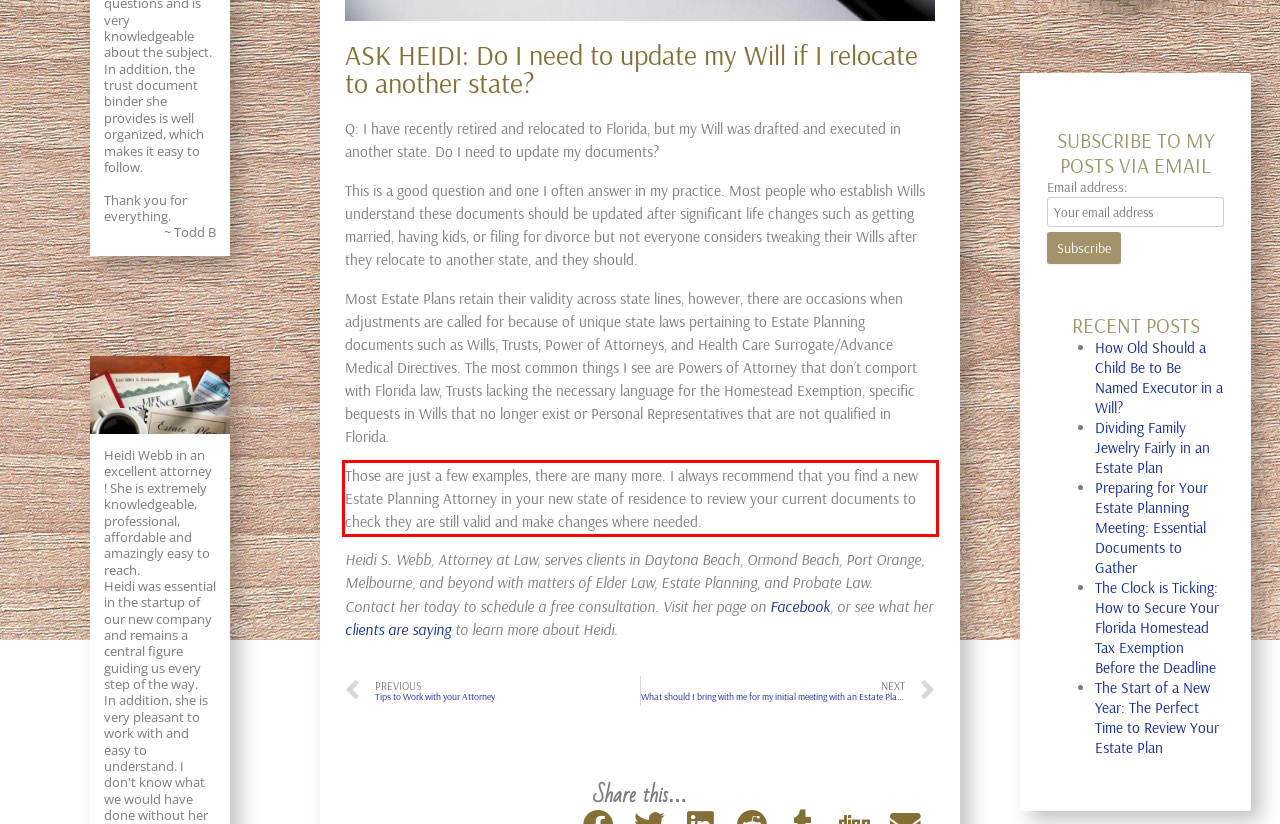Please extract the text content from the UI element enclosed by the red rectangle in the screenshot.

Those are just a few examples, there are many more. I always recommend that you find a new Estate Planning Attorney in your new state of residence to review your current documents to check they are still valid and make changes where needed.